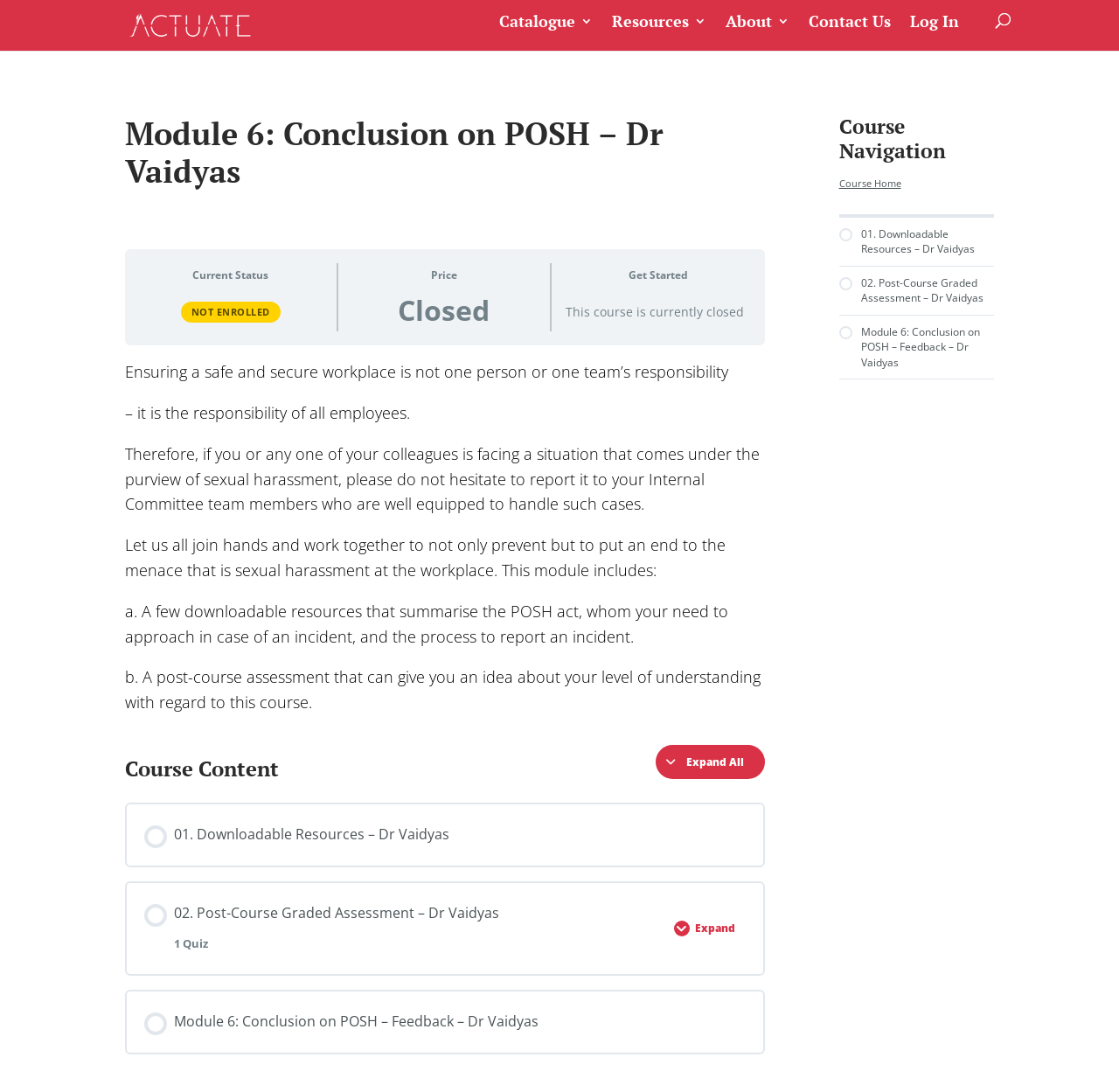Please determine the bounding box coordinates of the clickable area required to carry out the following instruction: "Get started with the course". The coordinates must be four float numbers between 0 and 1, represented as [left, top, right, bottom].

[0.562, 0.245, 0.615, 0.259]